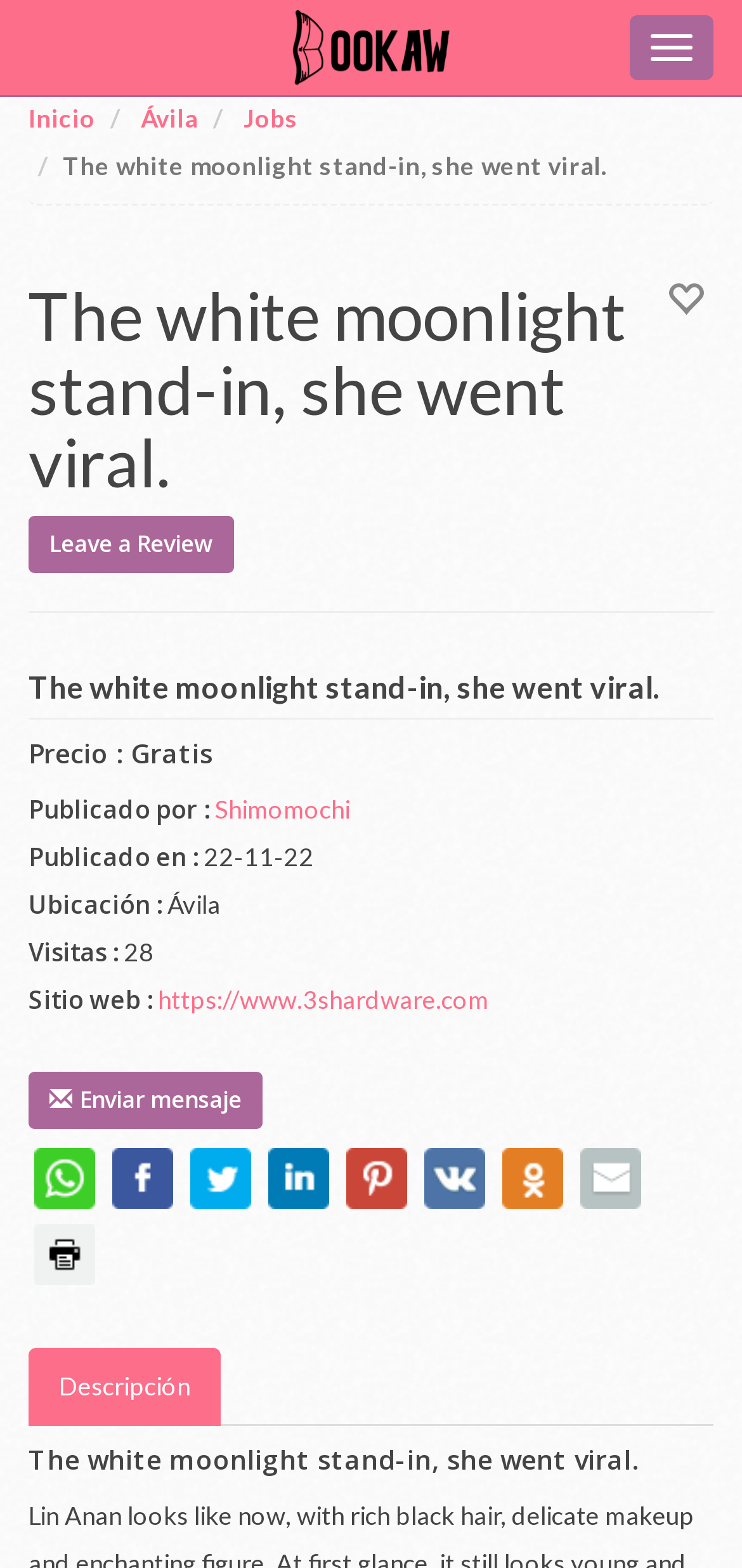What is the name of the author?
Refer to the image and give a detailed response to the question.

I found the author's name by looking at the 'Publicado por :' section, which mentions 'Shimomochi' as the author.